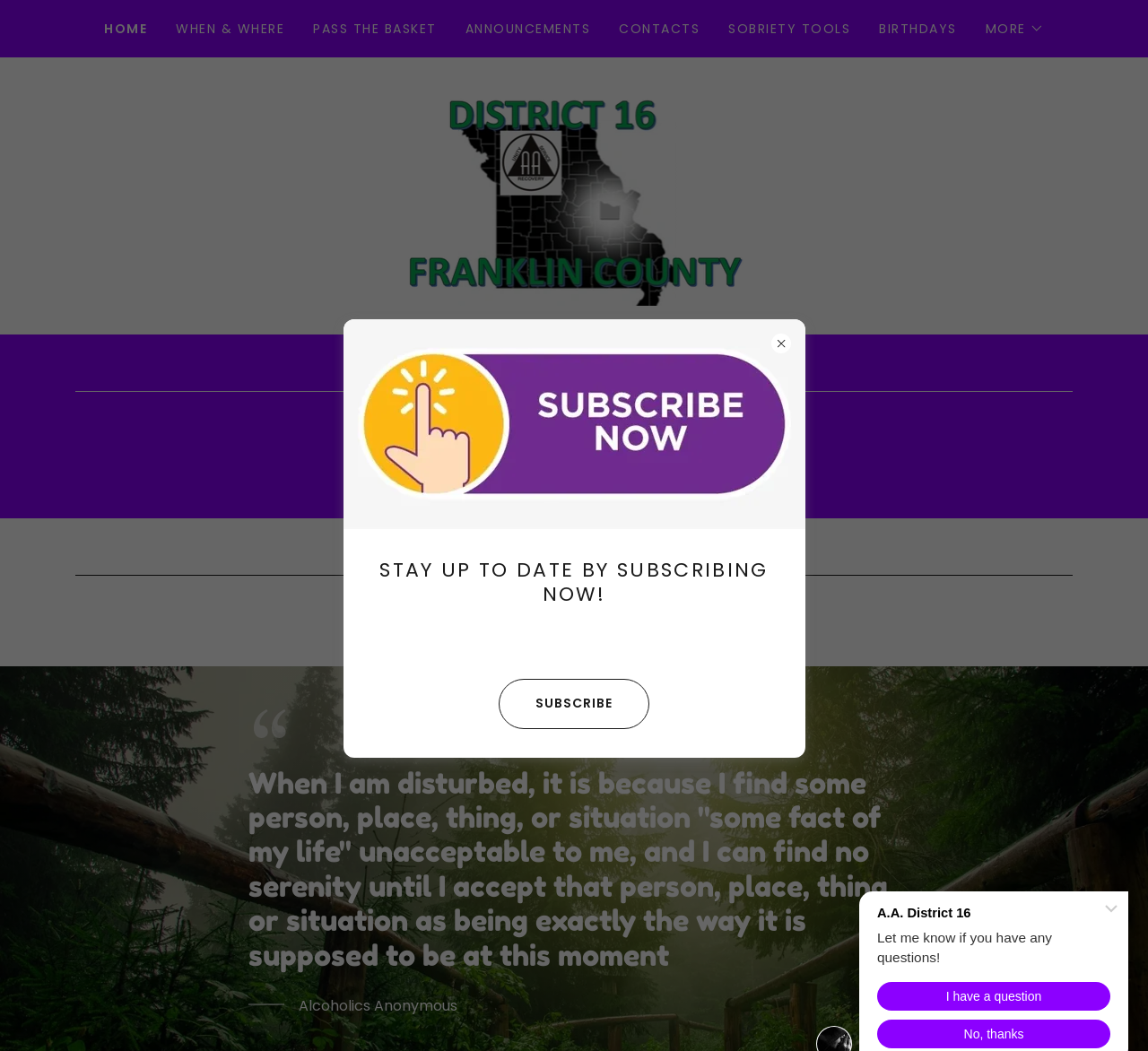Determine the bounding box coordinates for the UI element matching this description: "Announcements".

[0.401, 0.012, 0.519, 0.043]